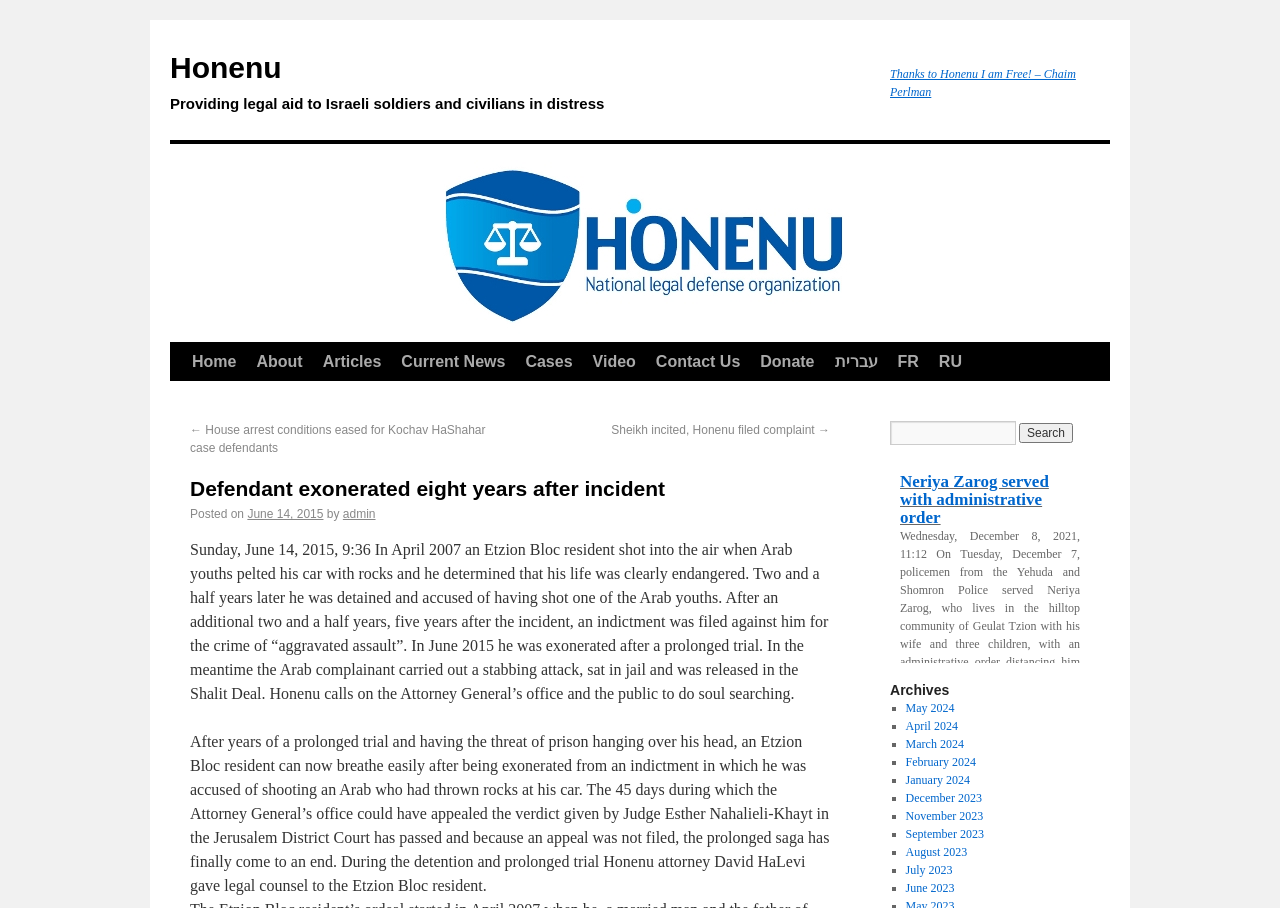Locate the primary headline on the webpage and provide its text.

Defendant exonerated eight years after incident